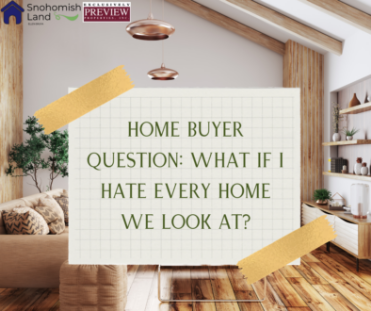Please analyze the image and give a detailed answer to the question:
What is the atmosphere created by the interior design?

The modern decor, cozy couch, and natural wood features in the image create a warm and inviting atmosphere, making the space feel comfortable and relatable for prospective homeowners.